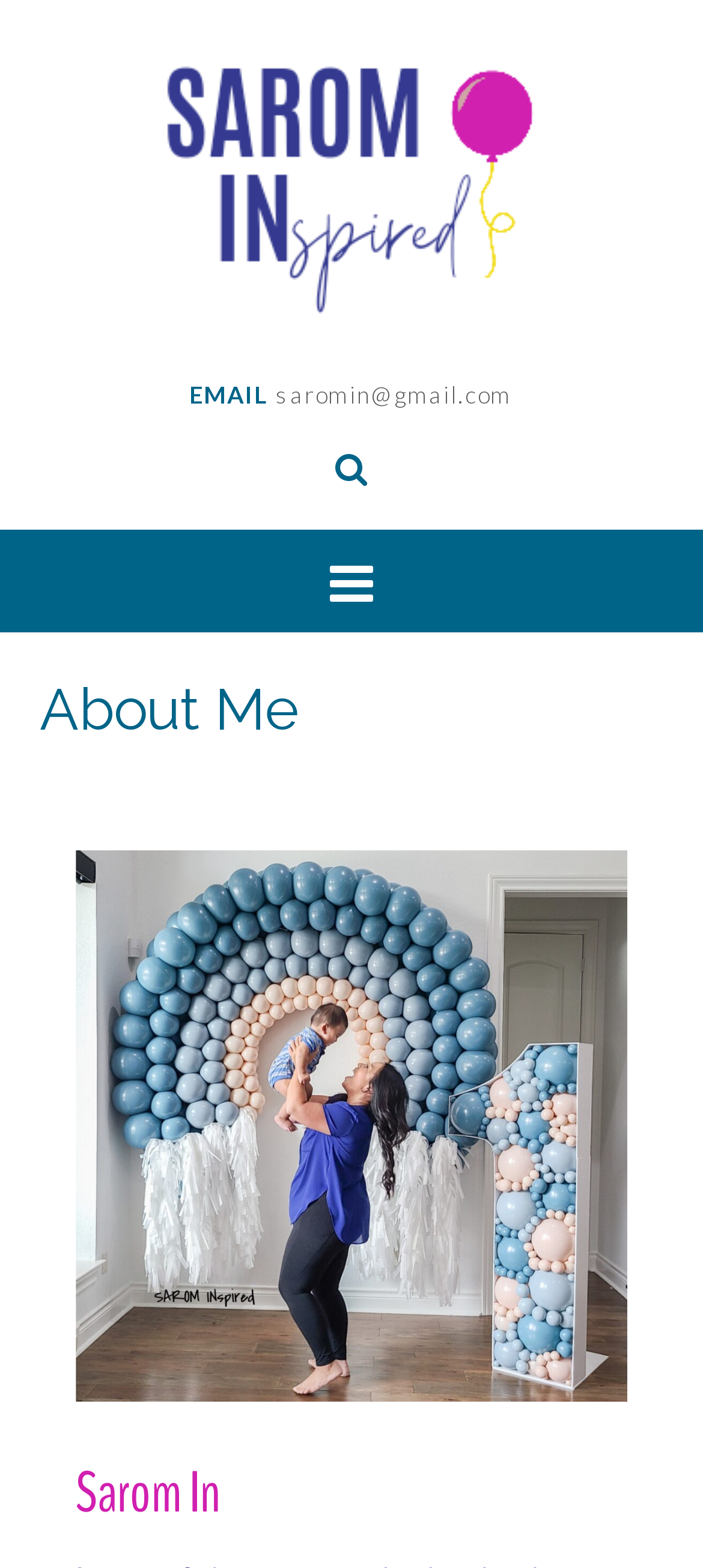Find the bounding box of the web element that fits this description: "PDG 23.24.pdf".

None